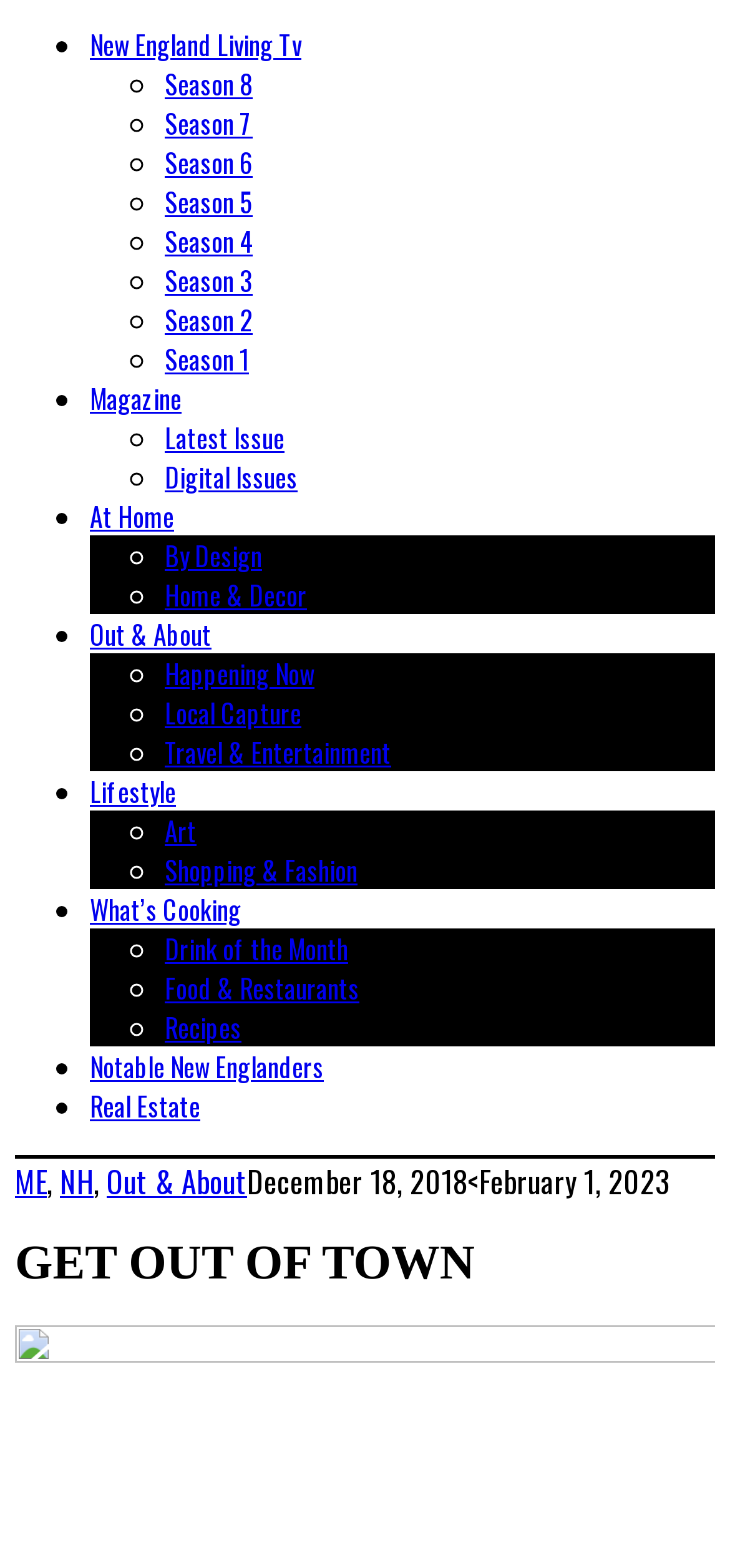Determine the bounding box for the UI element described here: "MuseArts".

None